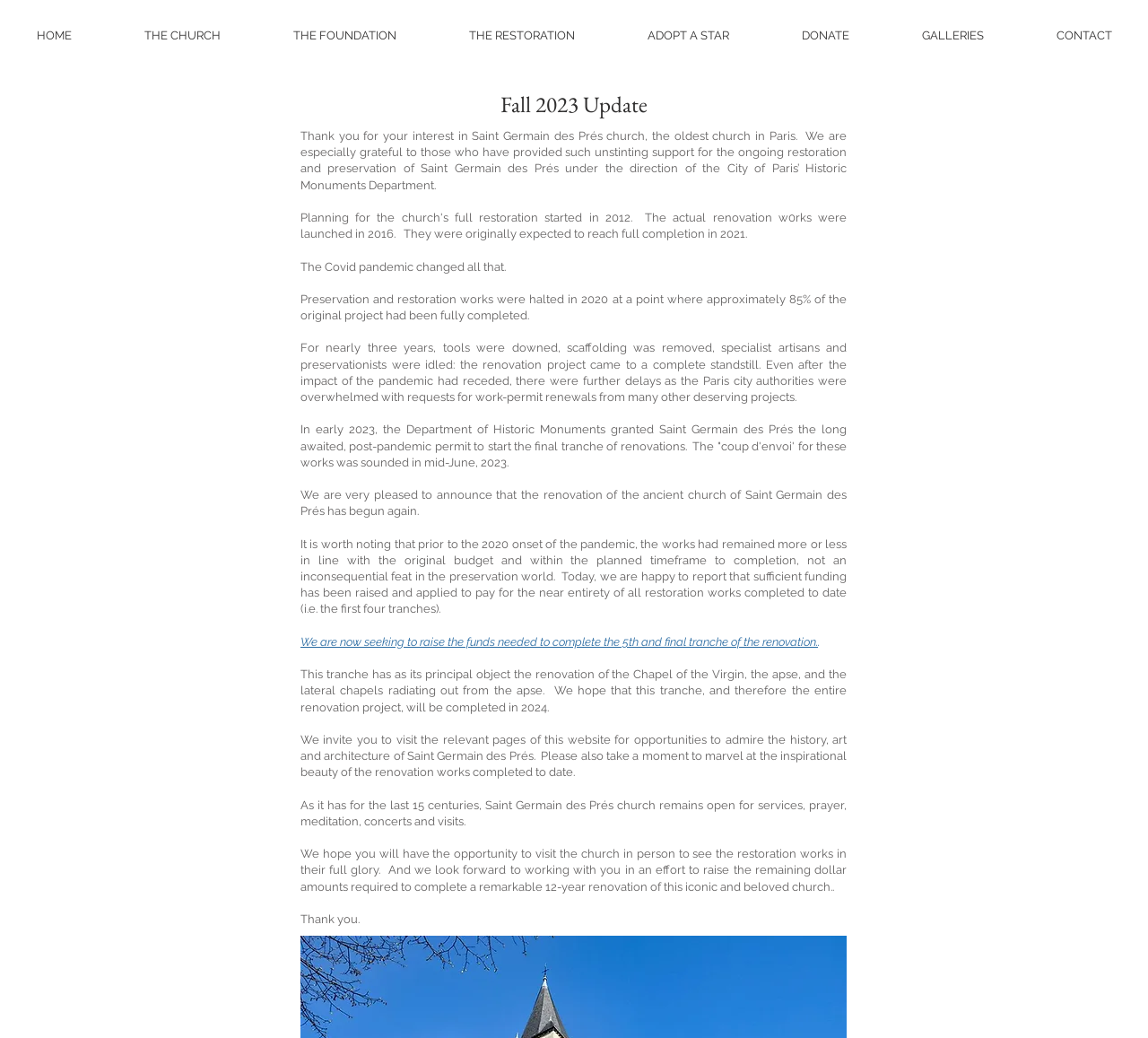Provide the bounding box coordinates in the format (top-left x, top-left y, bottom-right x, bottom-right y). All values are floating point numbers between 0 and 1. Determine the bounding box coordinate of the UI element described as: THE CHURCH

[0.094, 0.013, 0.223, 0.056]